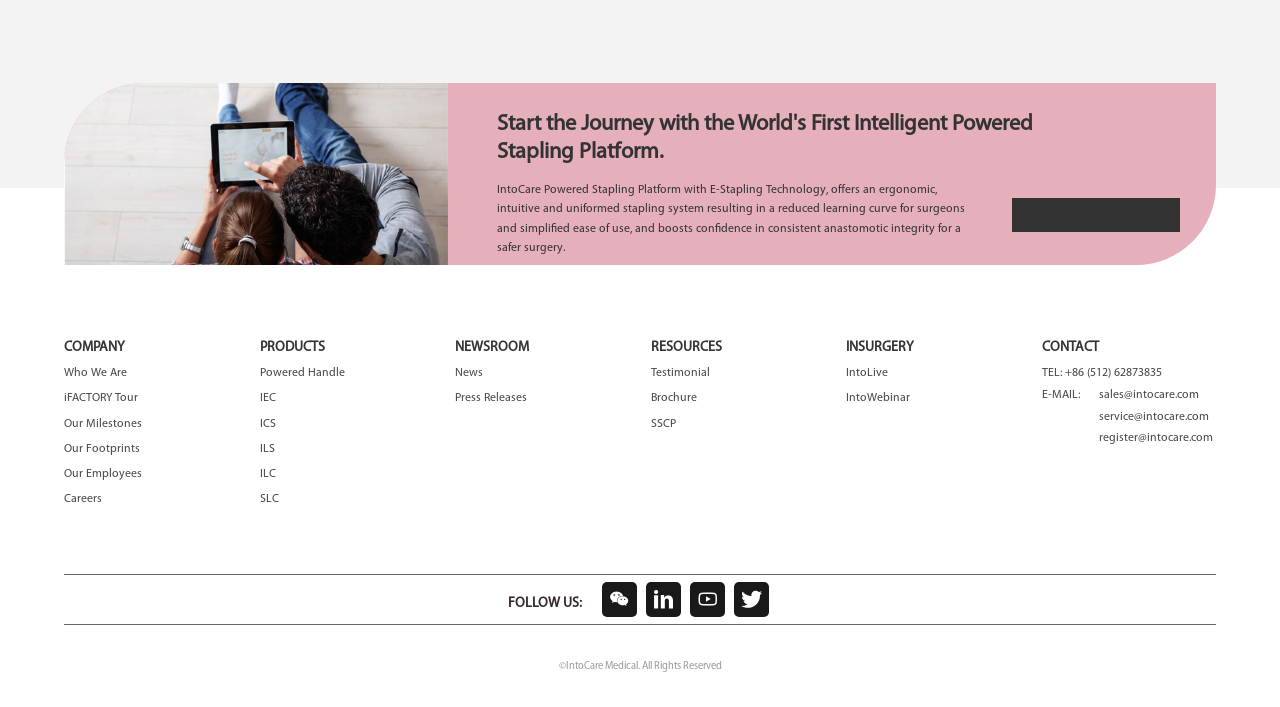What is the name of the product under ILS?
Based on the screenshot, provide a one-word or short-phrase response.

ILS